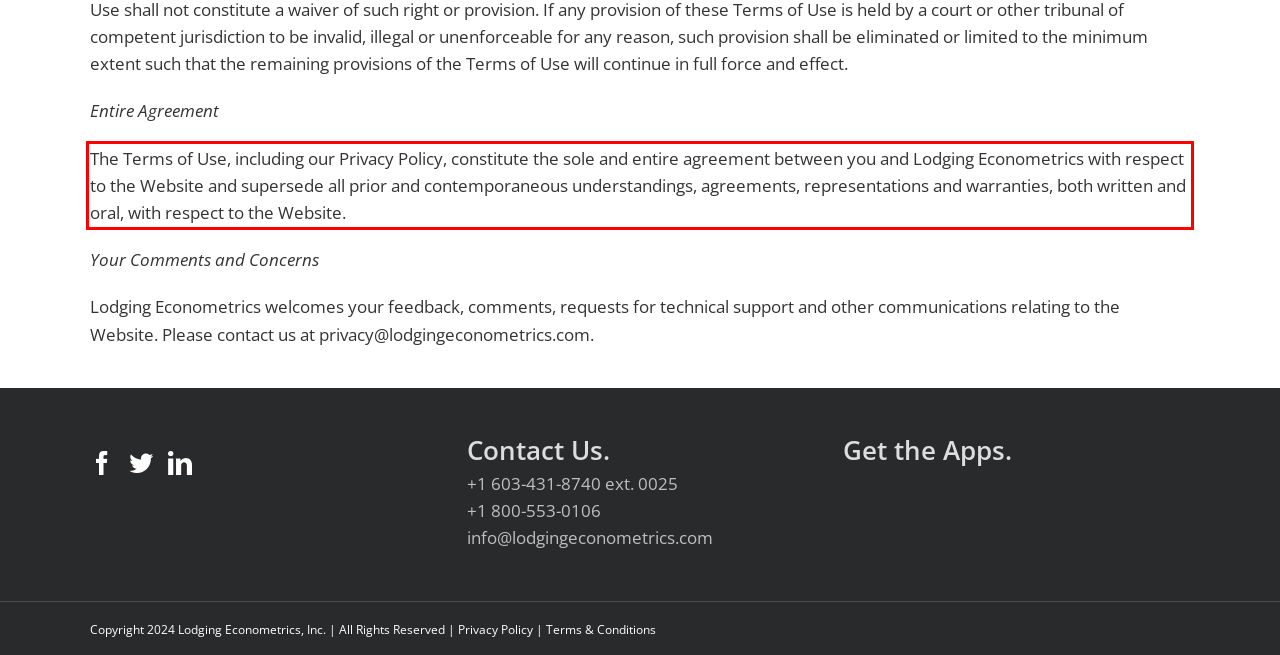Inspect the webpage screenshot that has a red bounding box and use OCR technology to read and display the text inside the red bounding box.

The Terms of Use, including our Privacy Policy, constitute the sole and entire agreement between you and Lodging Econometrics with respect to the Website and supersede all prior and contemporaneous understandings, agreements, representations and warranties, both written and oral, with respect to the Website.